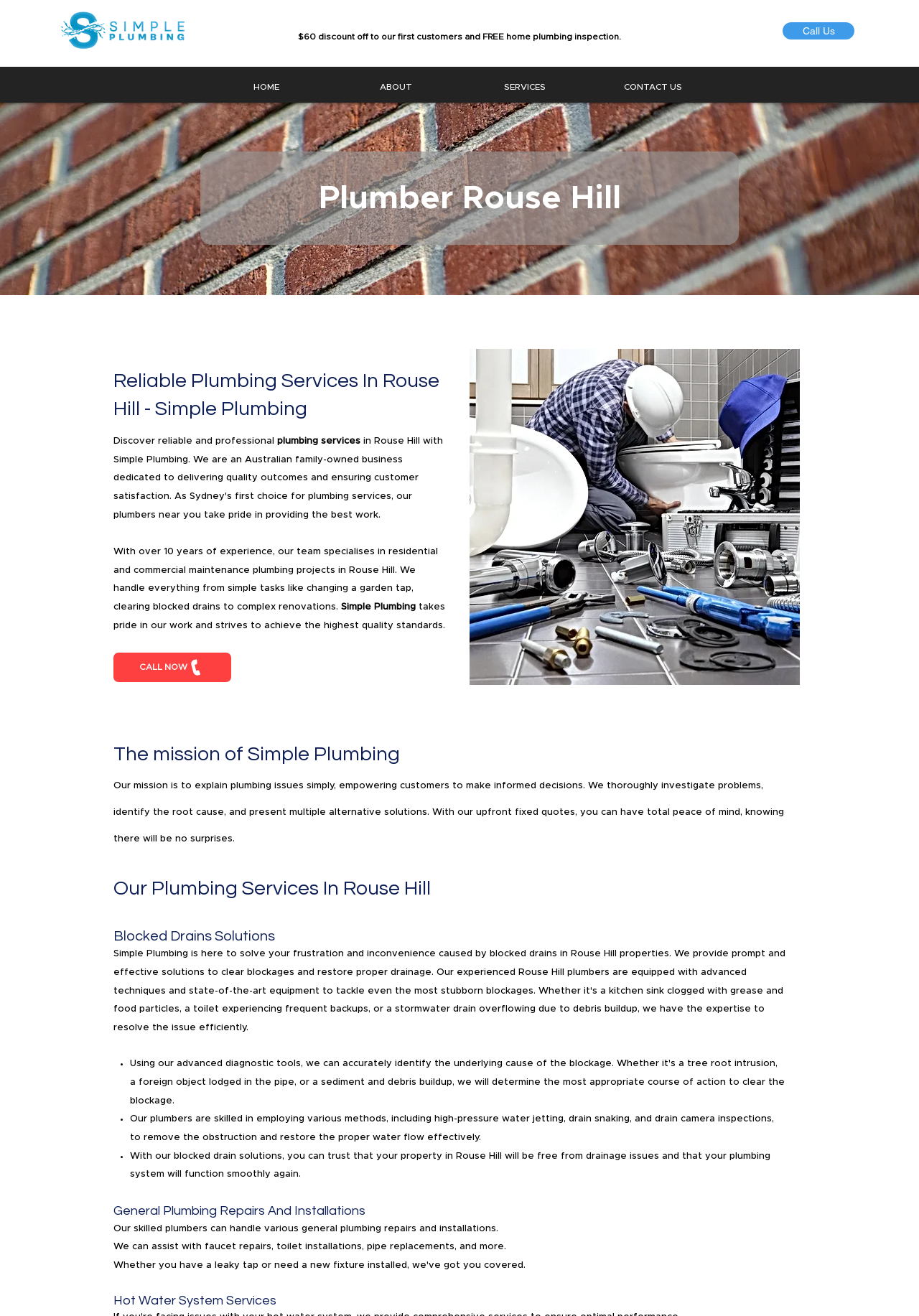Please locate the clickable area by providing the bounding box coordinates to follow this instruction: "Open the contact us page".

[0.641, 0.054, 0.78, 0.078]